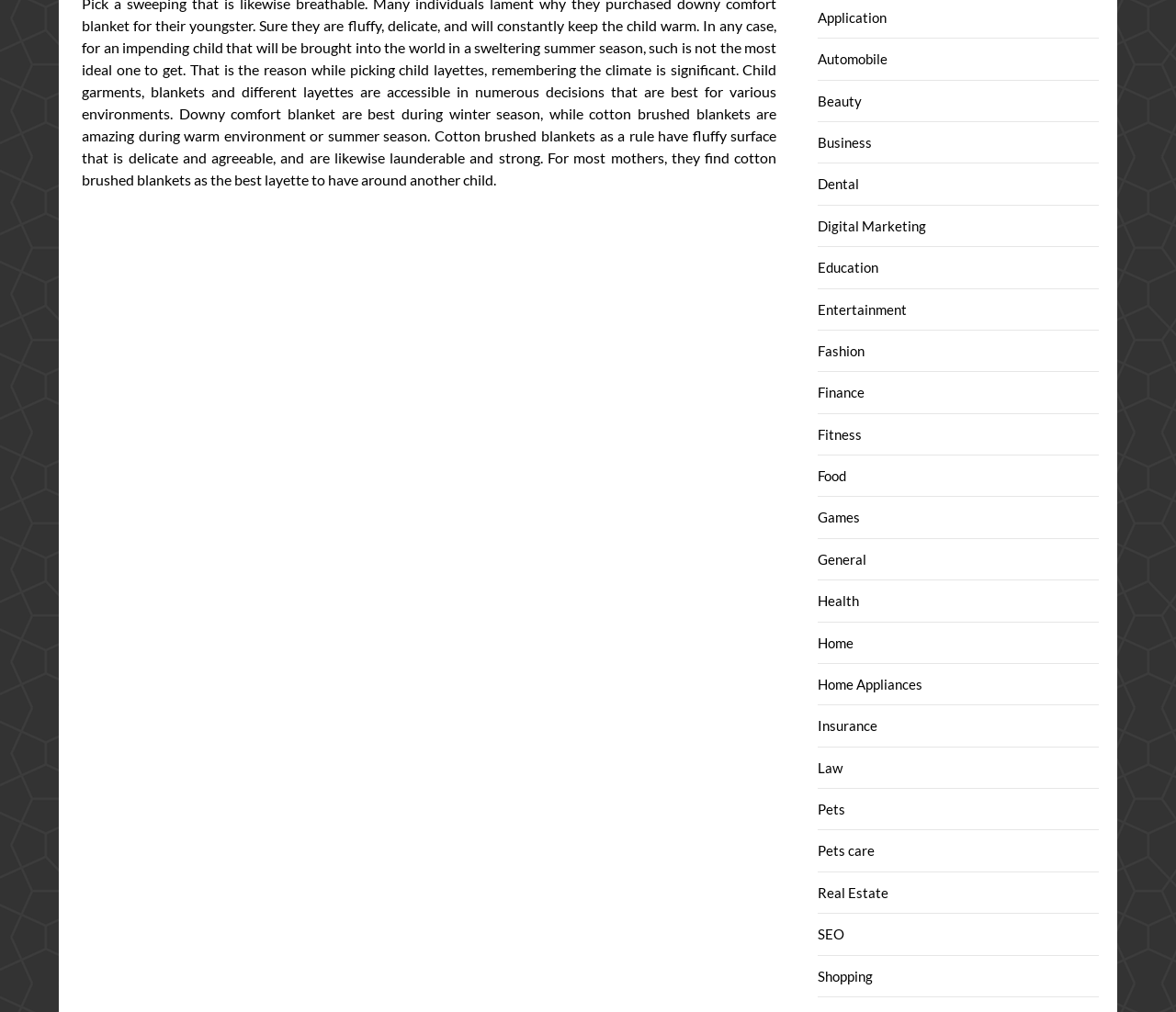Provide a brief response in the form of a single word or phrase:
What is the category at the bottom of the list?

Shopping